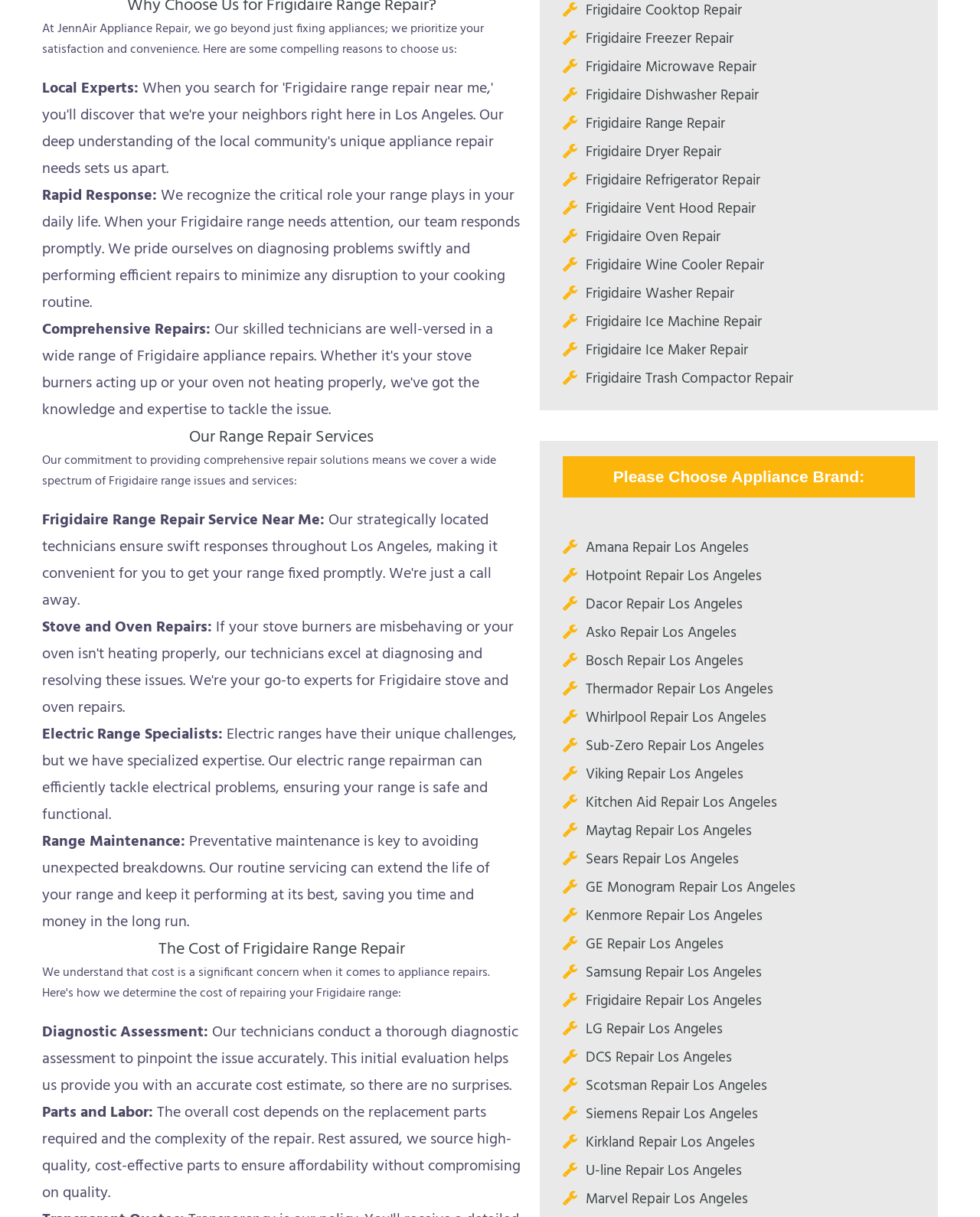Provide a short, one-word or phrase answer to the question below:
What is the benefit of preventative maintenance?

Extends range life